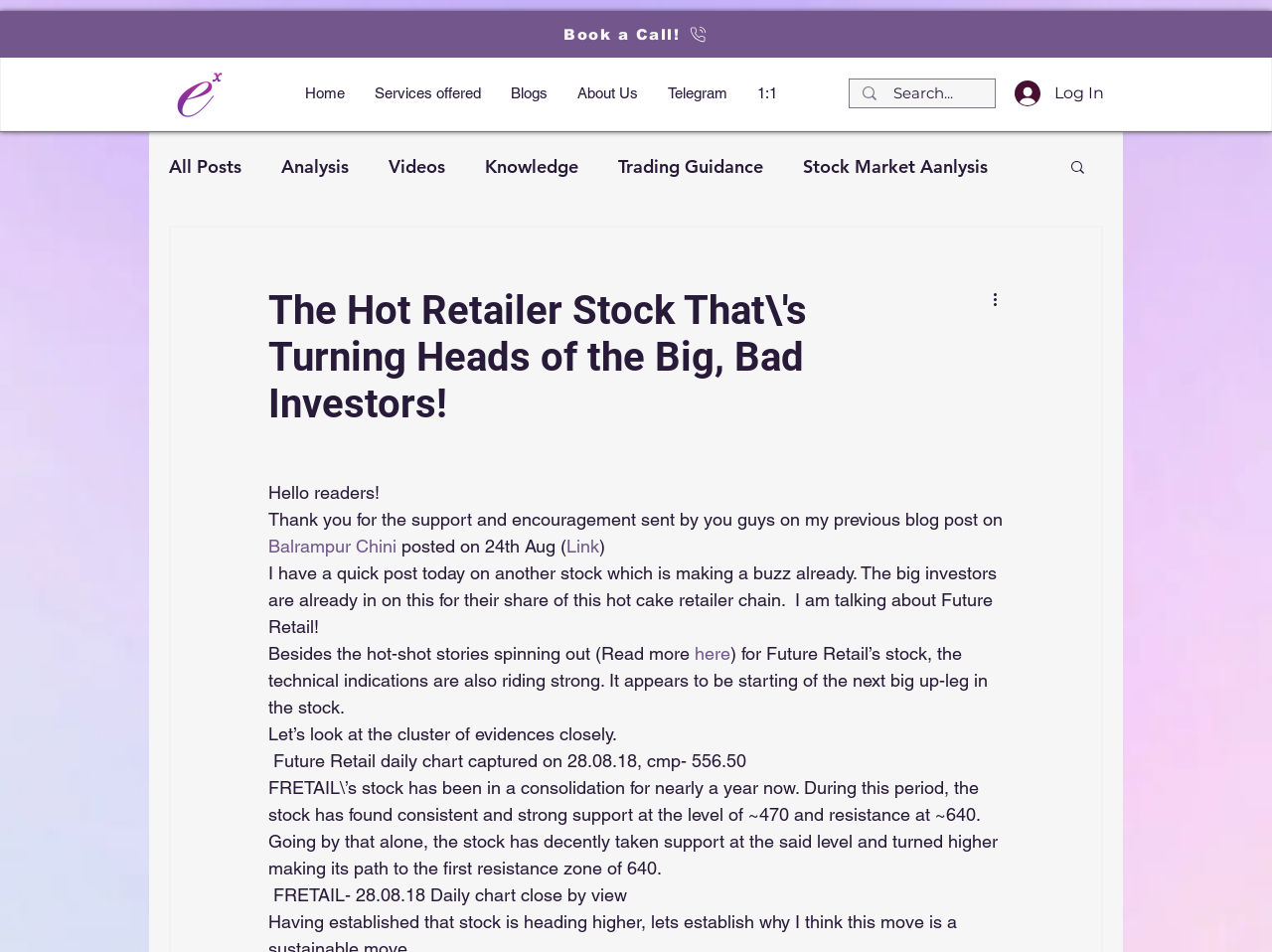Determine the bounding box coordinates of the clickable region to execute the instruction: "Click on the 'Balrampur Chini' link". The coordinates should be four float numbers between 0 and 1, denoted as [left, top, right, bottom].

[0.211, 0.563, 0.312, 0.585]